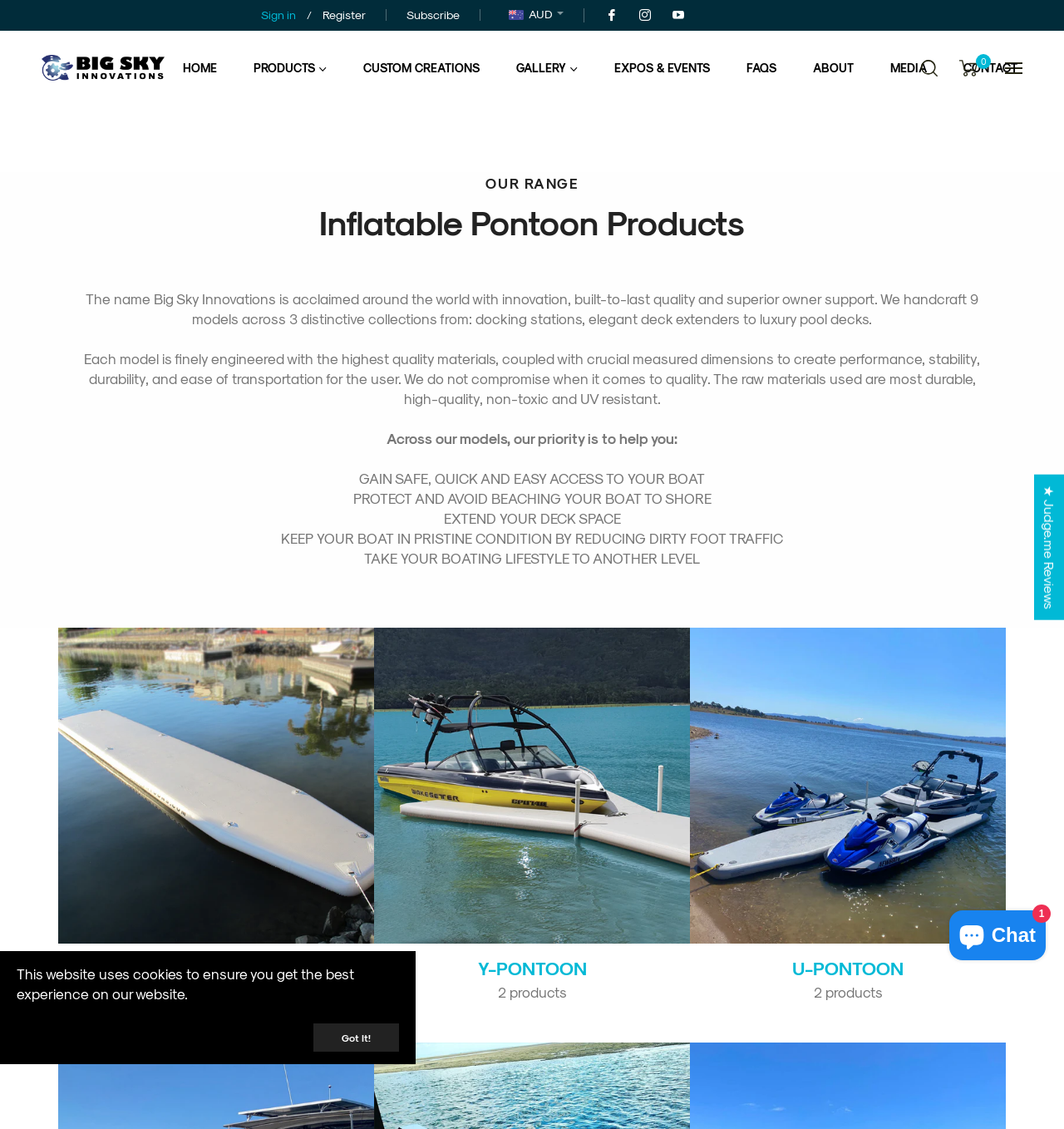What is the priority of Big Sky Innovations when designing its products?
Please respond to the question with a detailed and well-explained answer.

According to the webpage, Big Sky Innovations does not compromise on quality when designing its products. The company uses high-quality, non-toxic, and UV-resistant materials to ensure performance, stability, durability, and ease of transportation for its users.